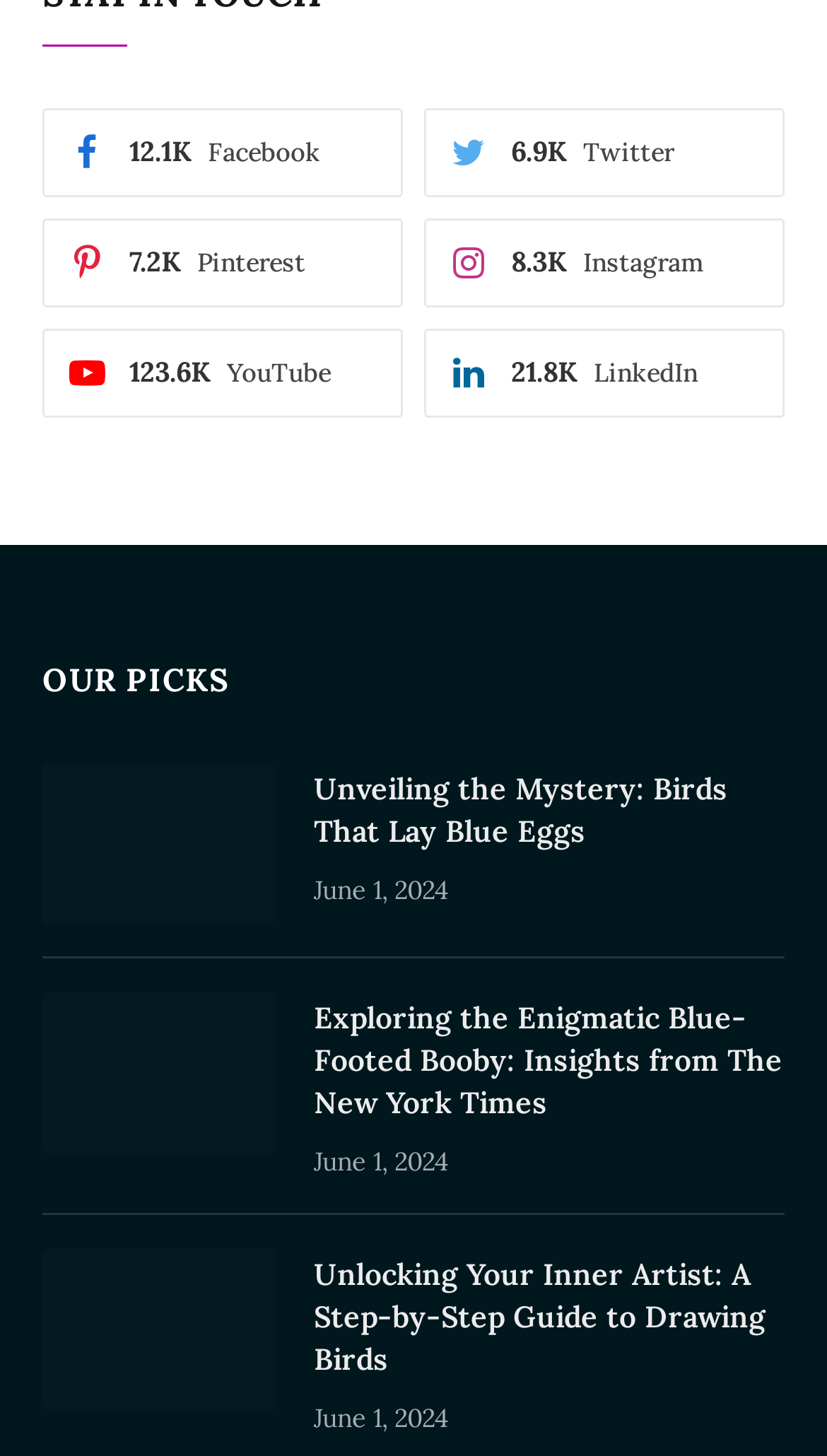Can you specify the bounding box coordinates of the area that needs to be clicked to fulfill the following instruction: "Visit Facebook page"?

[0.051, 0.074, 0.487, 0.135]